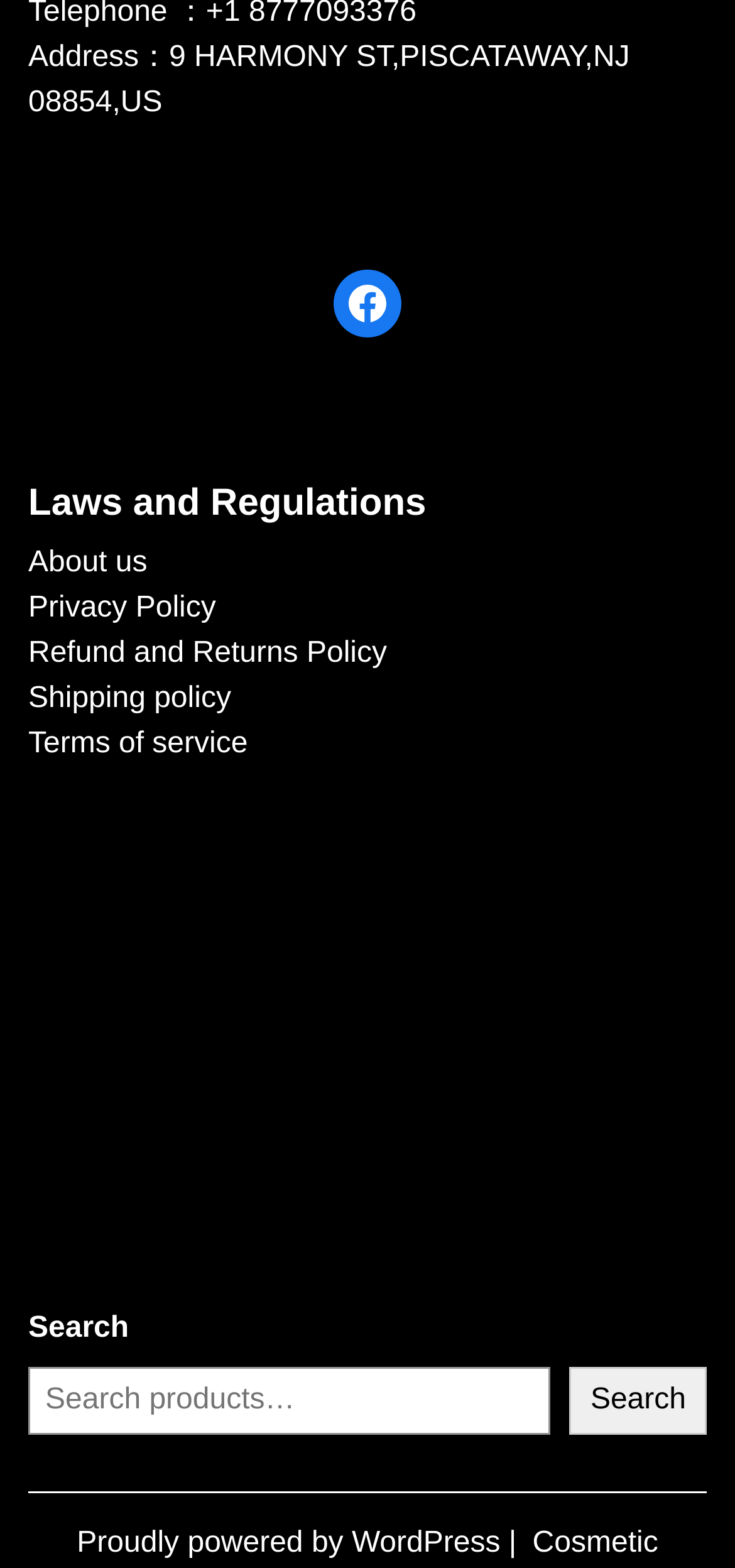Kindly determine the bounding box coordinates for the area that needs to be clicked to execute this instruction: "Check refund and returns policy".

[0.038, 0.406, 0.526, 0.426]